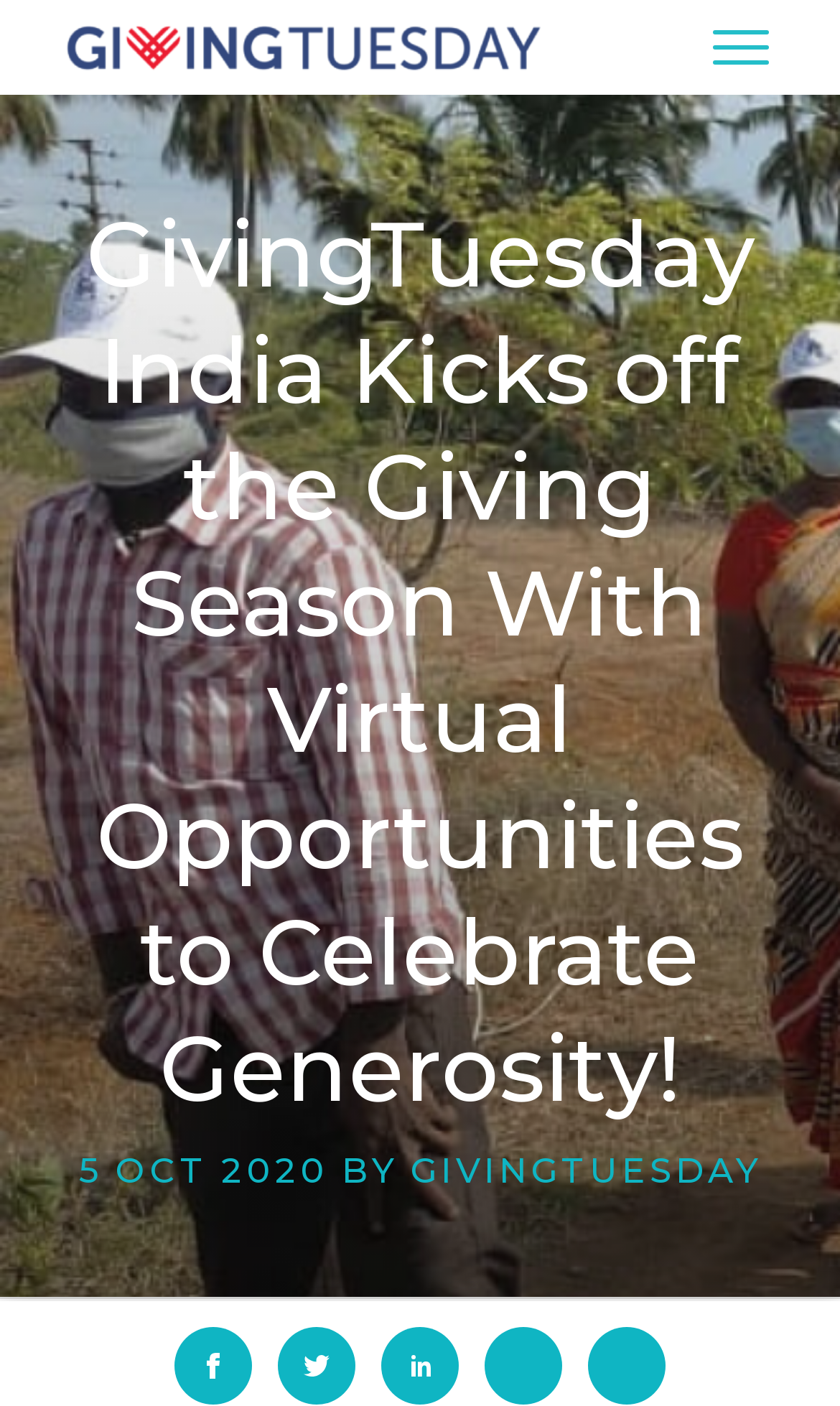Examine the image carefully and respond to the question with a detailed answer: 
What is the purpose of the webpage?

Based on the content of the webpage, it appears to be promoting a global movement that celebrates generosity, which is also reflected in the meta description. The webpage provides opportunities to celebrate generosity, suggesting that its purpose is to facilitate this celebration.